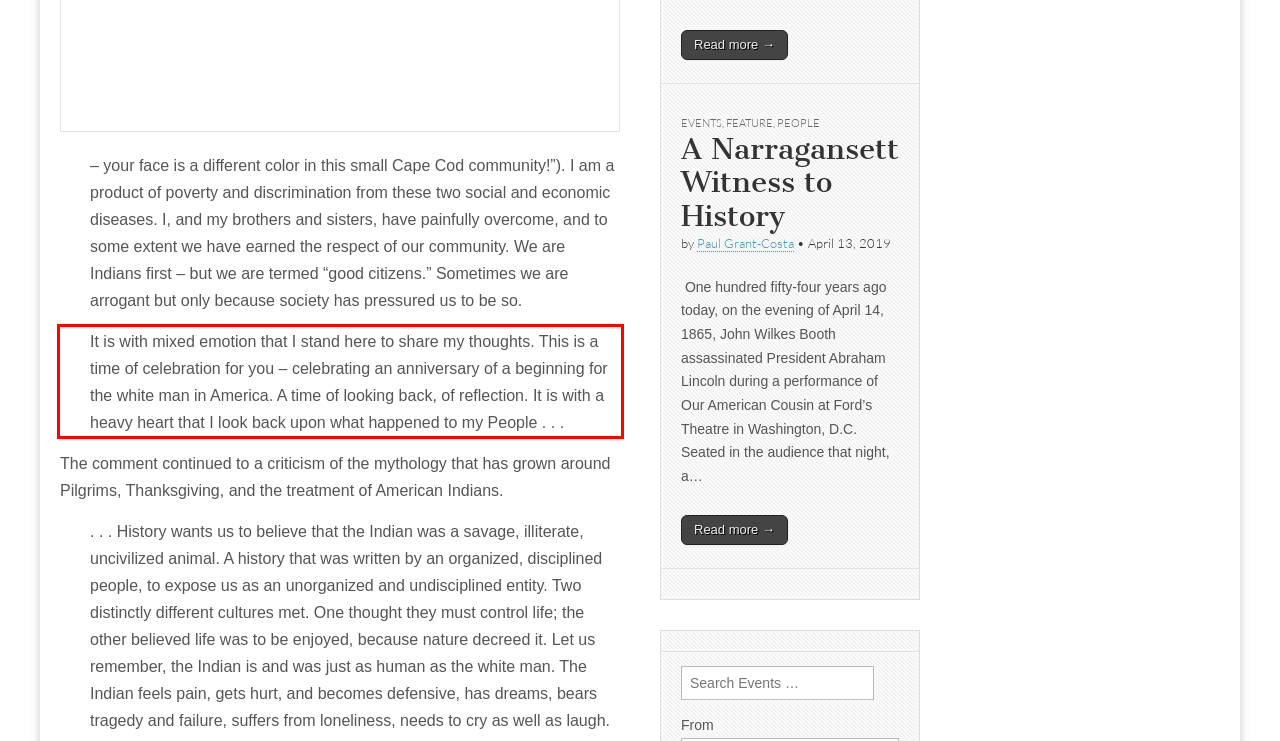In the given screenshot, locate the red bounding box and extract the text content from within it.

It is with mixed emotion that I stand here to share my thoughts. This is a time of celebration for you – celebrating an anniversary of a beginning for the white man in America. A time of looking back, of reflection. It is with a heavy heart that I look back upon what happened to my People . . .